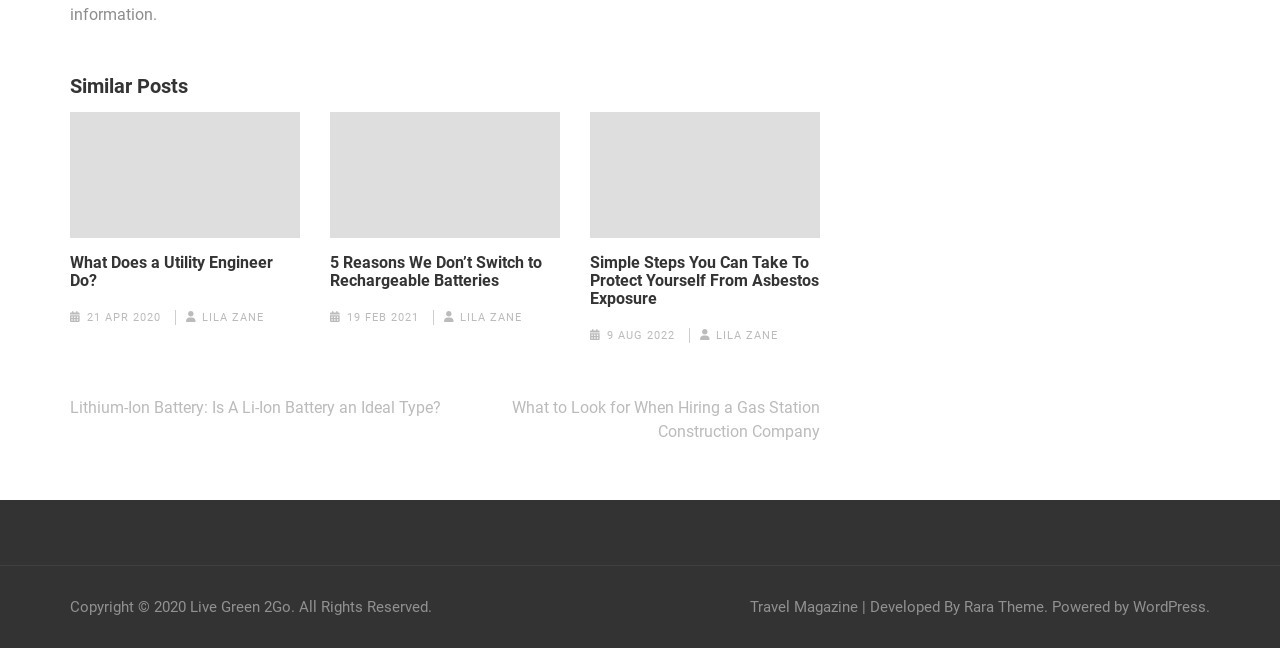Determine the bounding box coordinates for the area you should click to complete the following instruction: "Read the 'Simple Steps You Can Take To Protect Yourself From Asbestos Exposure' post".

[0.461, 0.392, 0.641, 0.475]